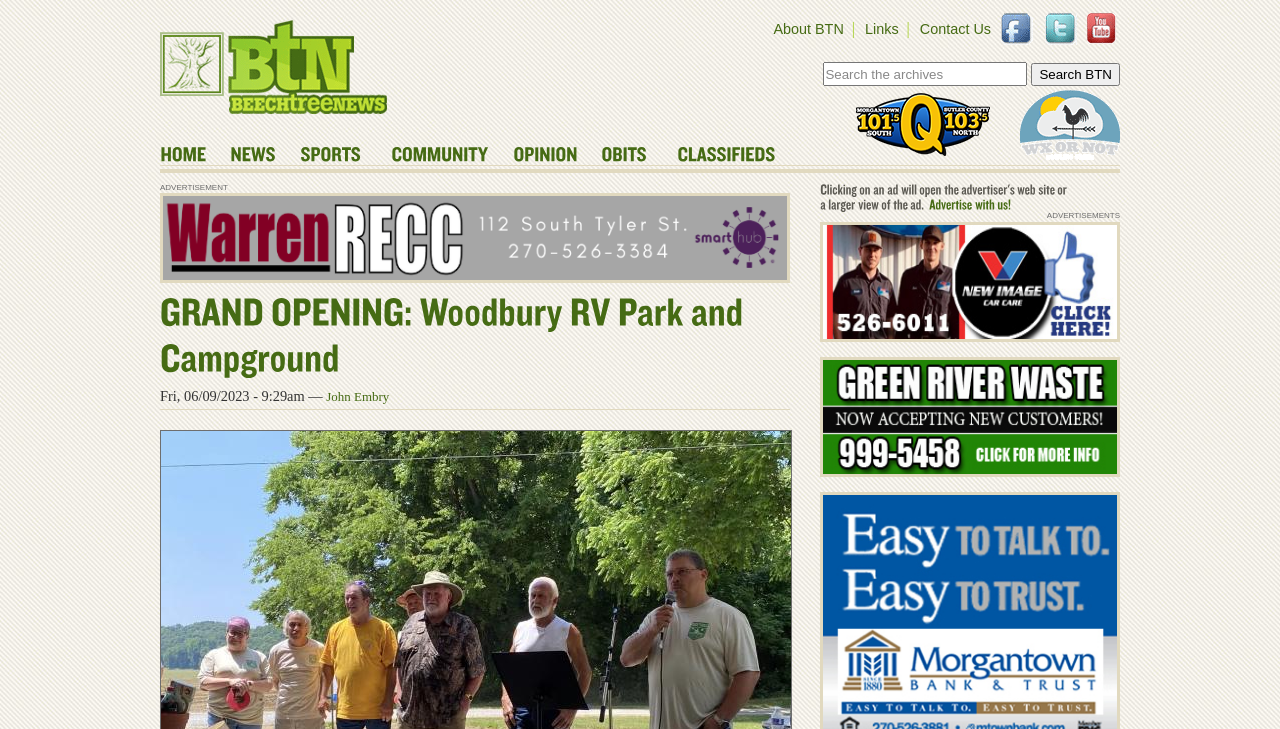Locate the bounding box coordinates of the clickable area to execute the instruction: "Advertise with us". Provide the coordinates as four float numbers between 0 and 1, represented as [left, top, right, bottom].

[0.726, 0.268, 0.79, 0.29]